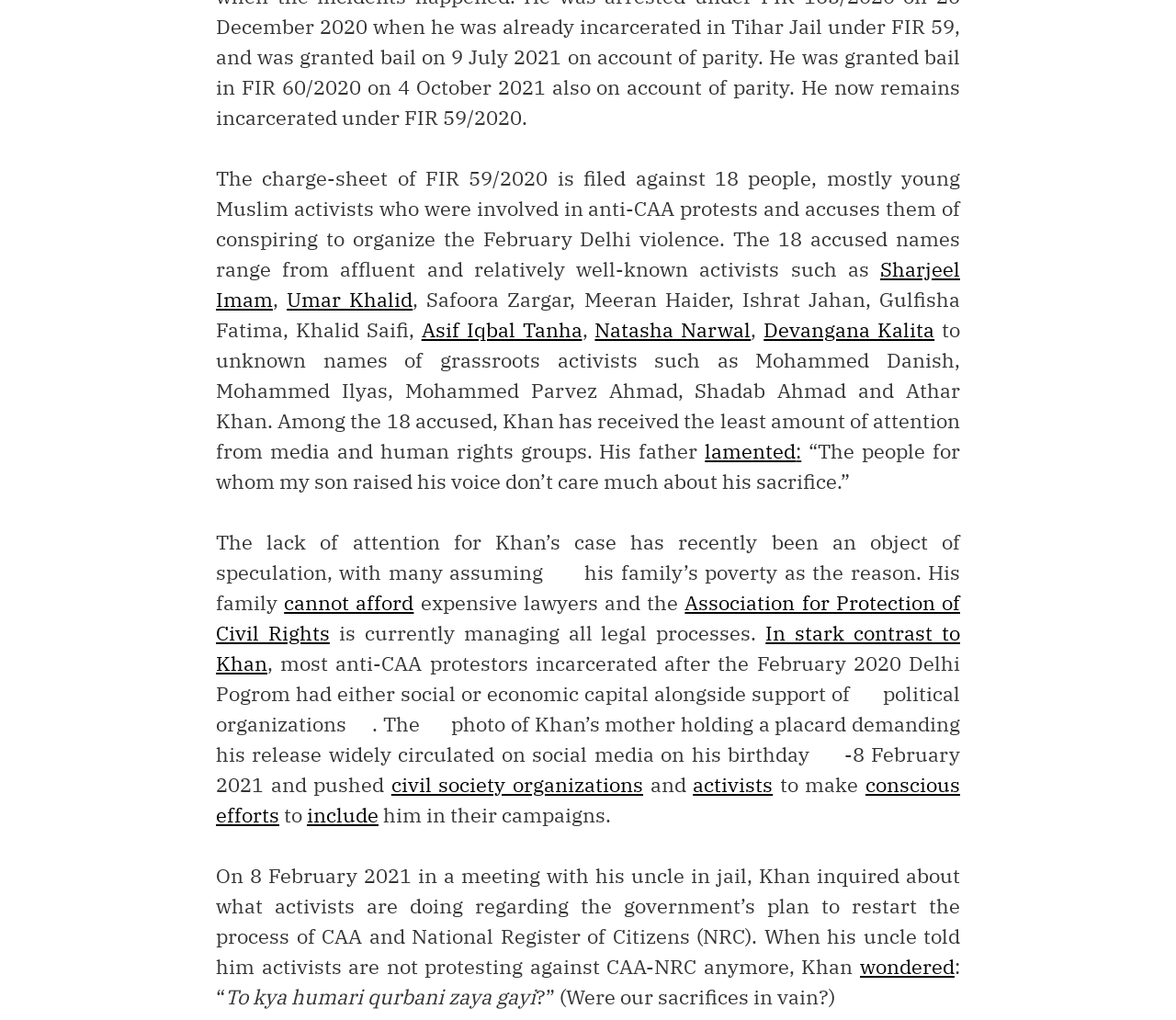Find the bounding box coordinates of the clickable element required to execute the following instruction: "Click on Umar Khalid". Provide the coordinates as four float numbers between 0 and 1, i.e., [left, top, right, bottom].

[0.244, 0.28, 0.351, 0.307]